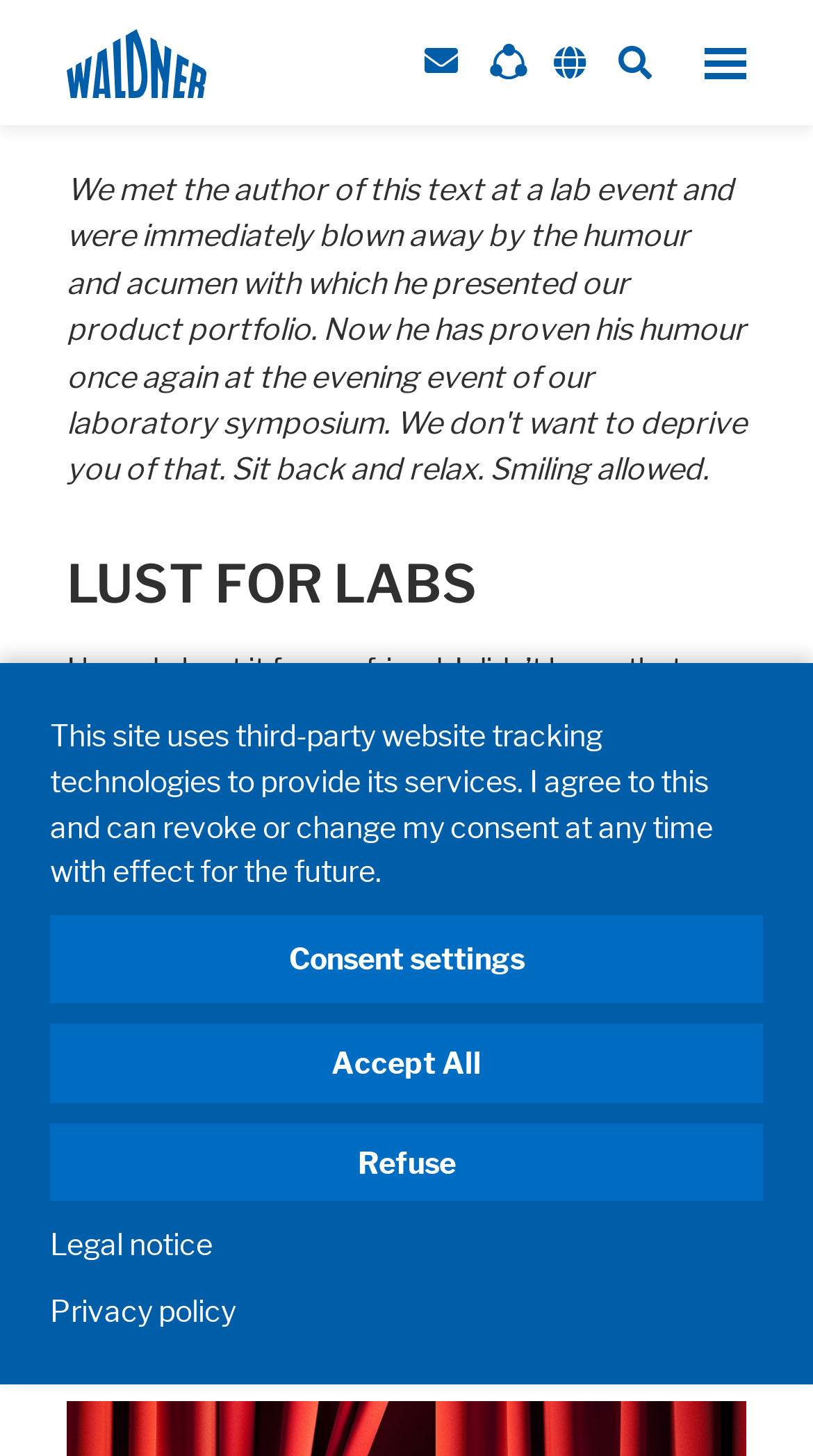Please identify the bounding box coordinates of the element's region that I should click in order to complete the following instruction: "Click the Social Media Links". The bounding box coordinates consist of four float numbers between 0 and 1, i.e., [left, top, right, bottom].

[0.602, 0.03, 0.661, 0.056]